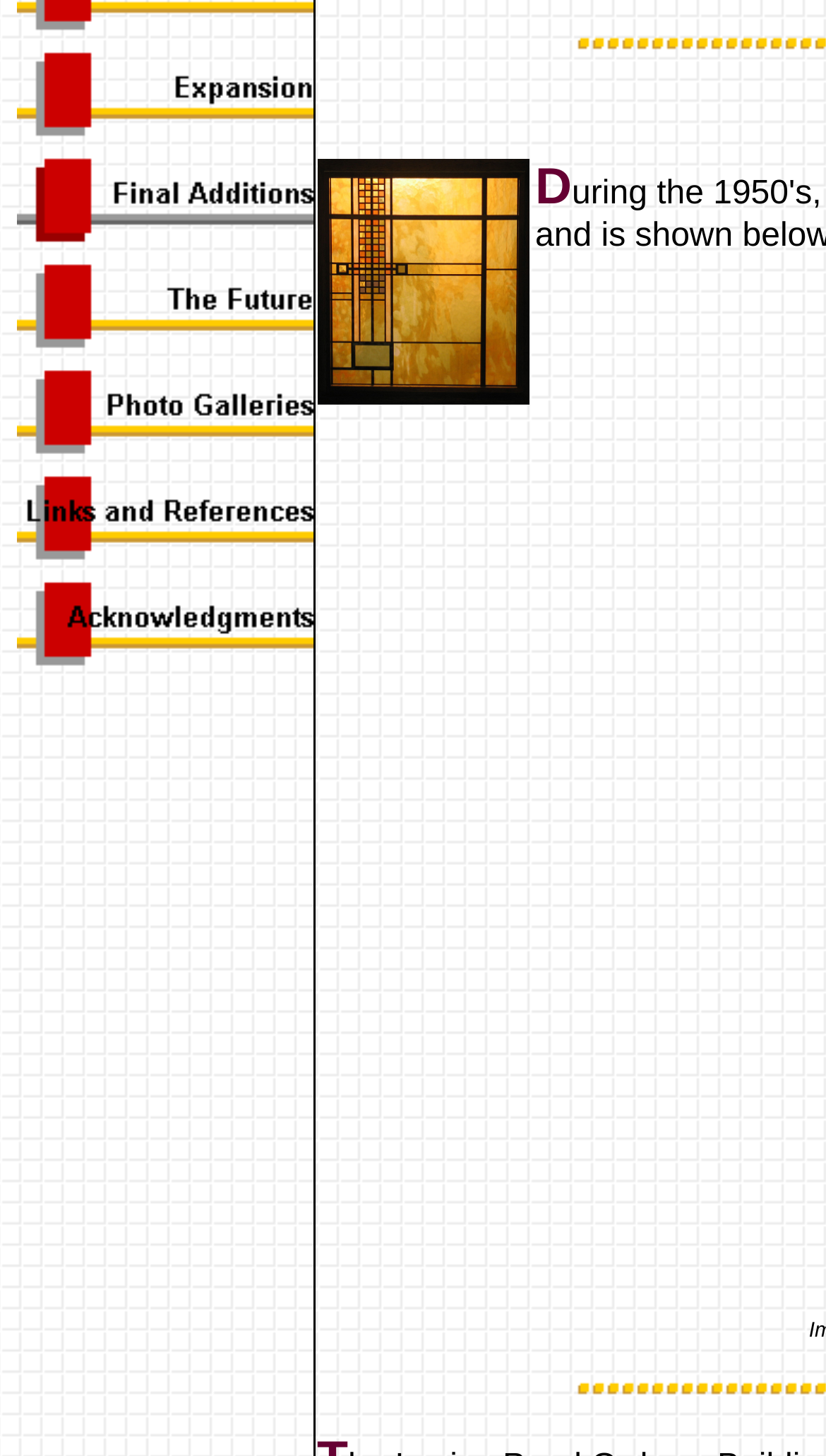Using the description: "alt="The Early Years" name="MSFPnav2"", identify the bounding box of the corresponding UI element in the screenshot.

[0.021, 0.005, 0.379, 0.029]